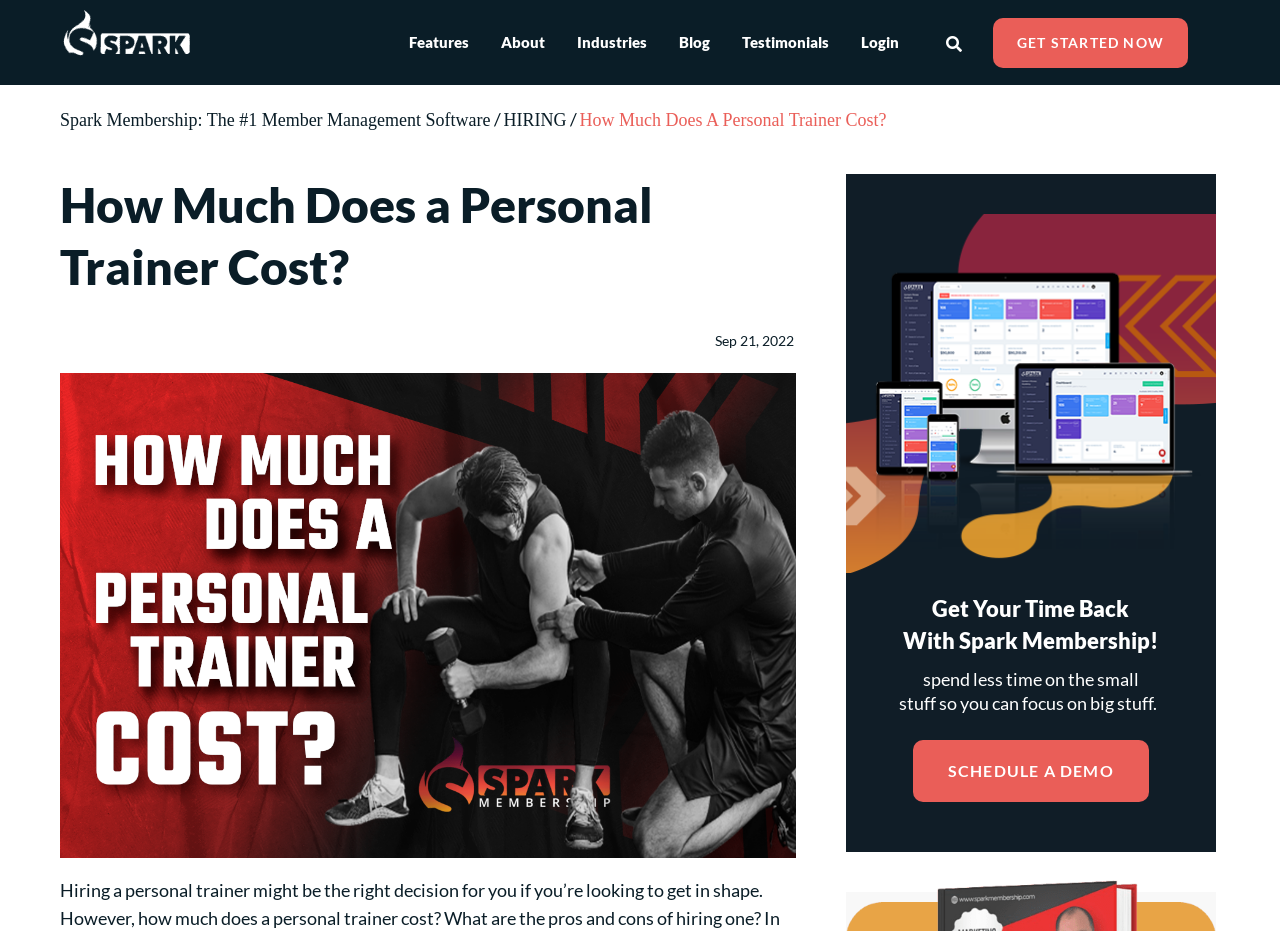Can you find the bounding box coordinates for the element to click on to achieve the instruction: "Read the blog post published on 'Sep 21, 2022'"?

[0.558, 0.345, 0.62, 0.388]